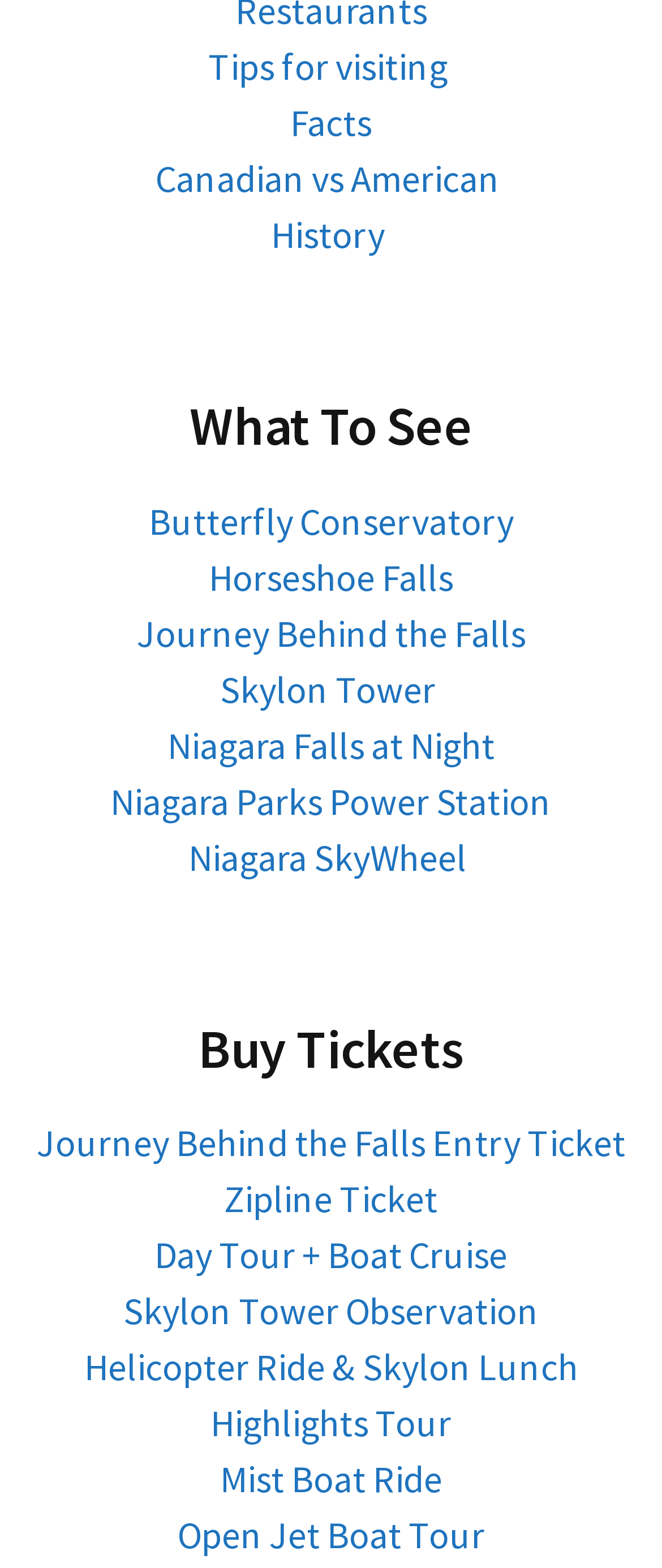Can you specify the bounding box coordinates of the area that needs to be clicked to fulfill the following instruction: "Take a Helicopter Ride & Skylon Lunch"?

[0.127, 0.857, 0.873, 0.887]